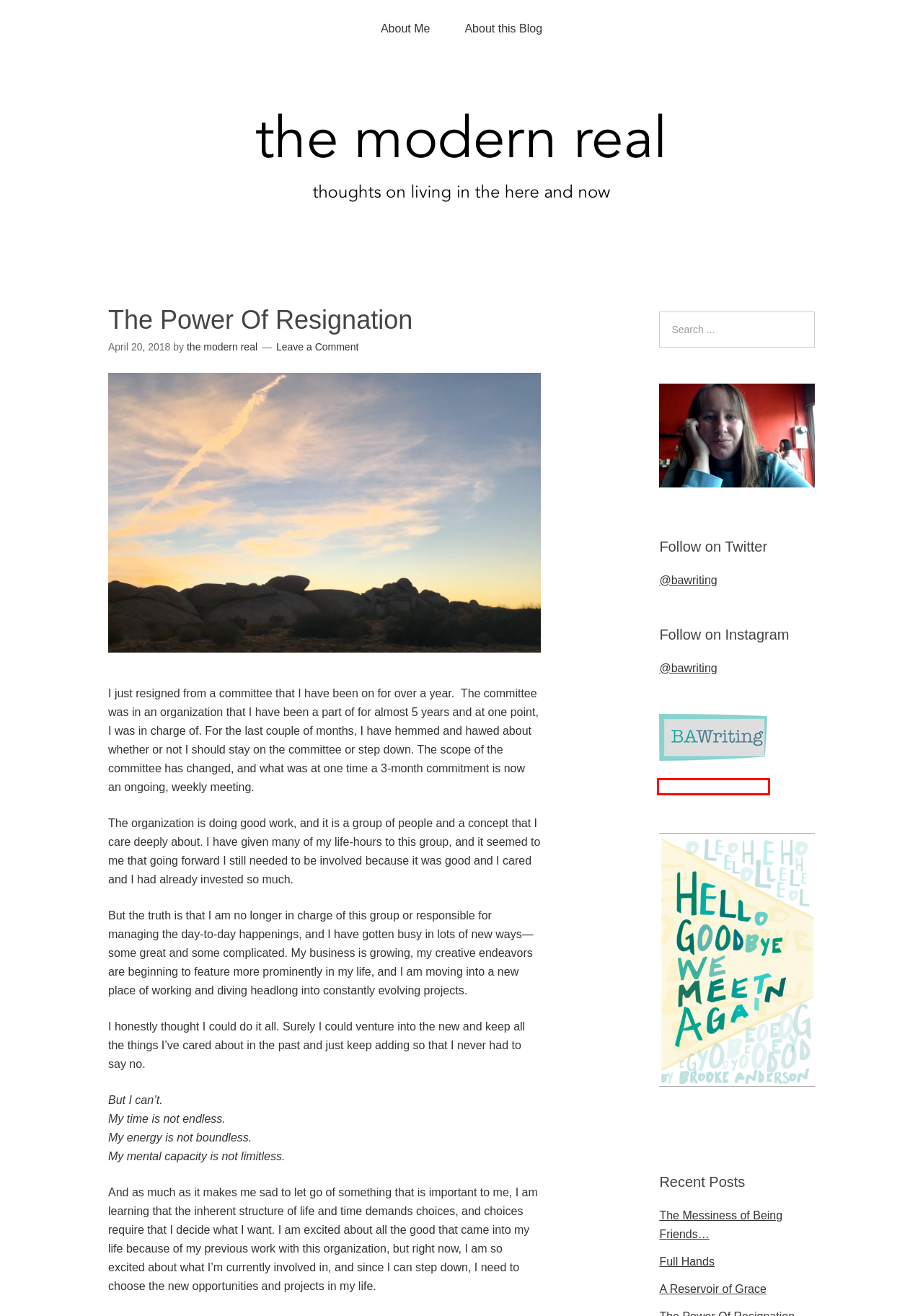You have a screenshot showing a webpage with a red bounding box highlighting an element. Choose the webpage description that best fits the new webpage after clicking the highlighted element. The descriptions are:
A. Full Hands
B. A Reservoir of Grace
C. The Messiness of Being Friends…
D. Hello, Goodbye, We Meet Again – Brooke Anderson
E. the modern real
F. About this Blog
G. About Me
H. Brooke Anderson – Author

H